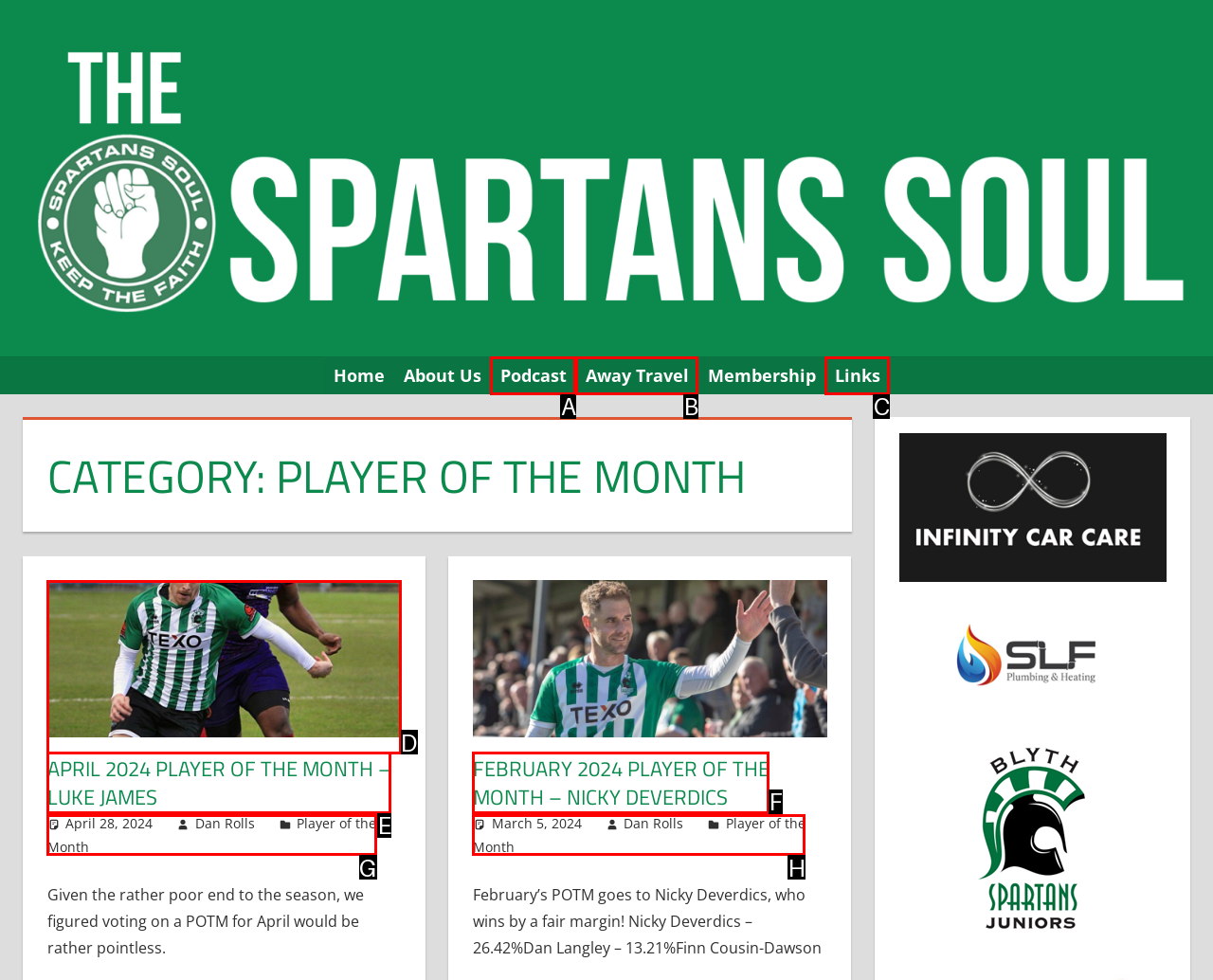Identify which option matches the following description: Player of the Month
Answer by giving the letter of the correct option directly.

H